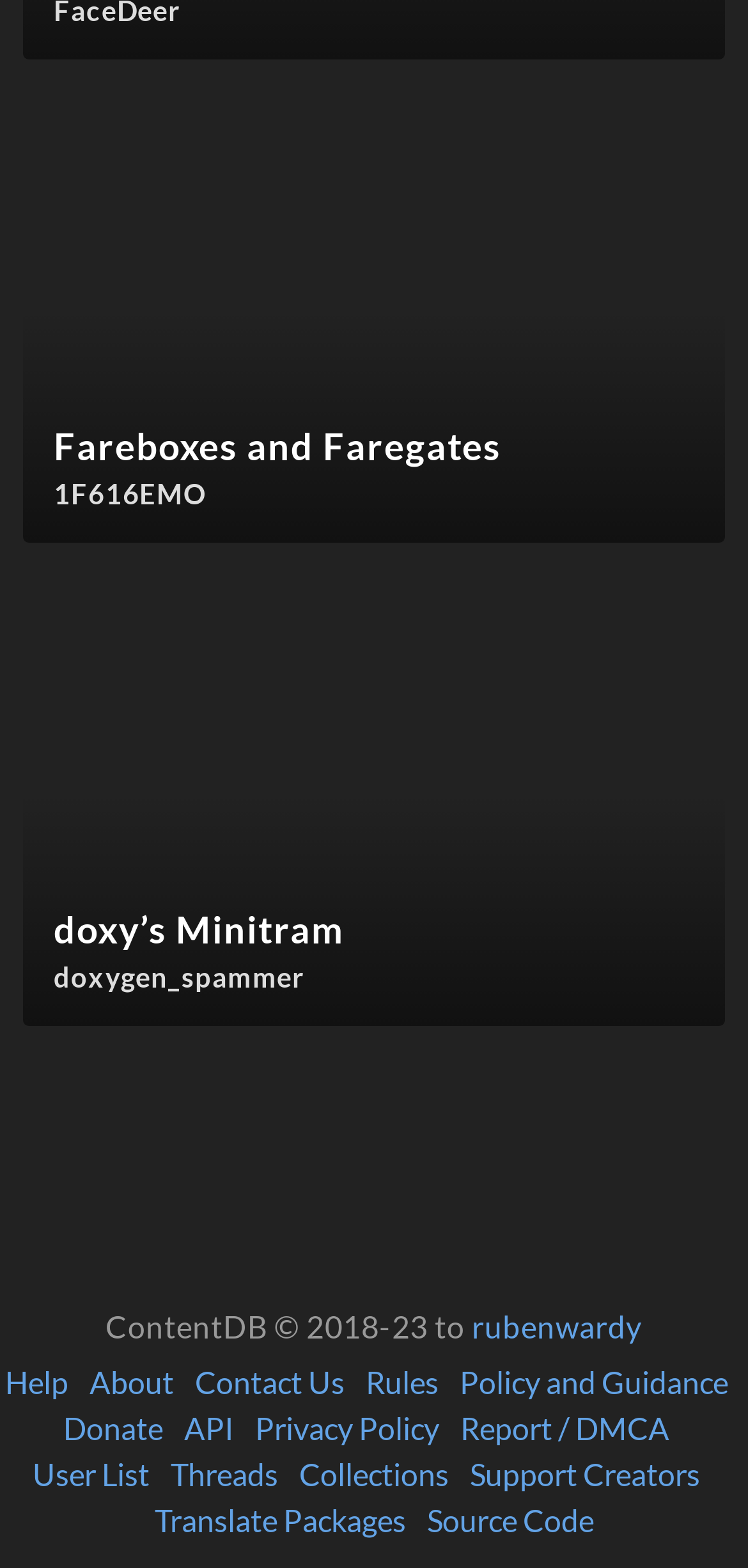Respond with a single word or phrase to the following question: What is the text of the first heading?

Fareboxes and Faregates 1F616EMO